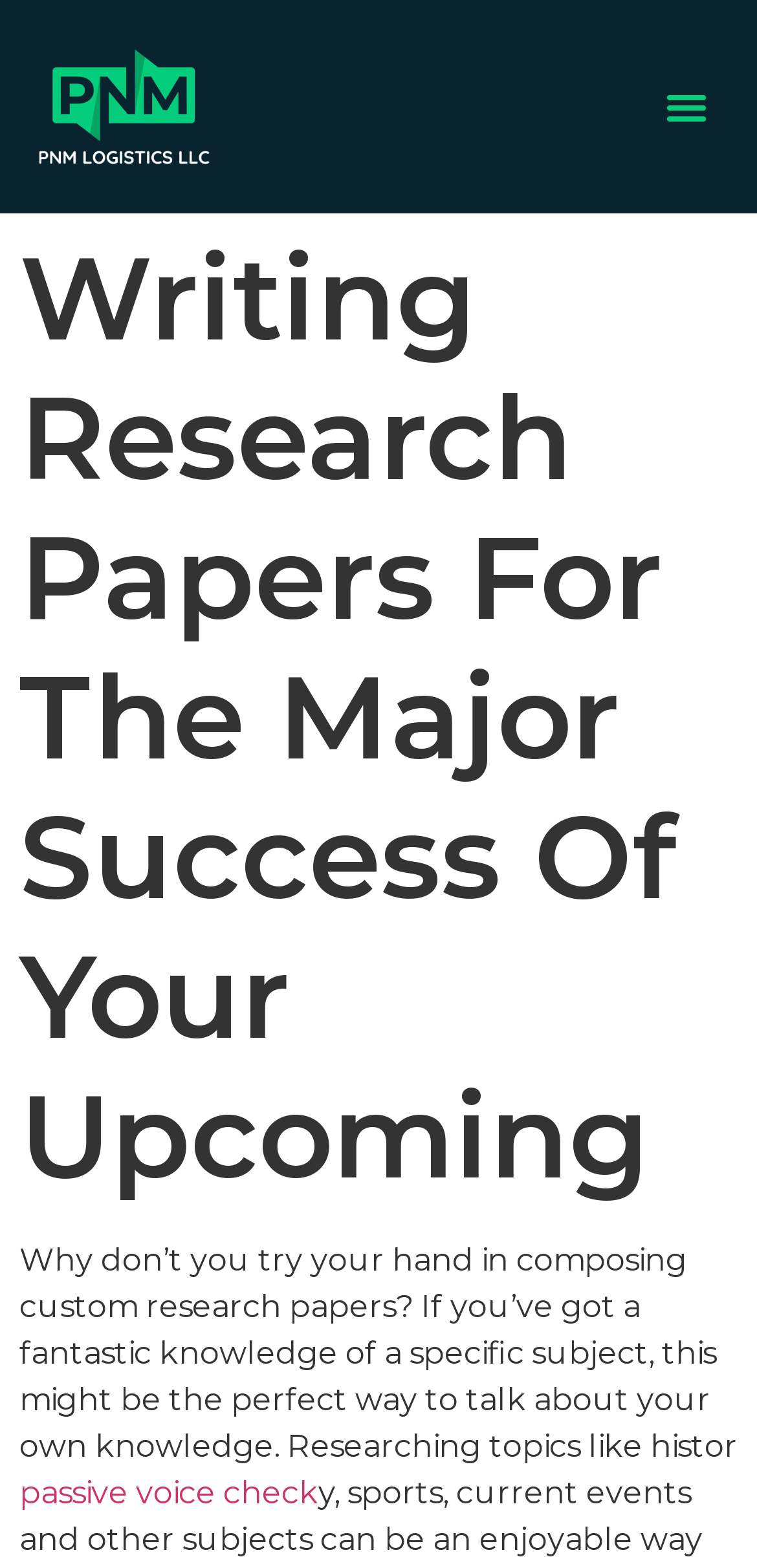Explain in detail what you observe on this webpage.

The webpage is about writing research papers, with a focus on achieving major success. At the top left of the page, there is a link. On the top right, there is a button labeled "Menu Toggle" that is not currently expanded. 

Below the top section, there is a large header that spans almost the entire width of the page, with the title "Writing Research Papers For The Major Success Of Your Upcoming". 

Underneath the header, there is a block of text that discusses the benefits of composing custom research papers, particularly for those with in-depth knowledge of a specific subject. This text is followed by a link to a "passive voice check" and then another block of text that continues the discussion on researching various topics such as history, sports, and current events.